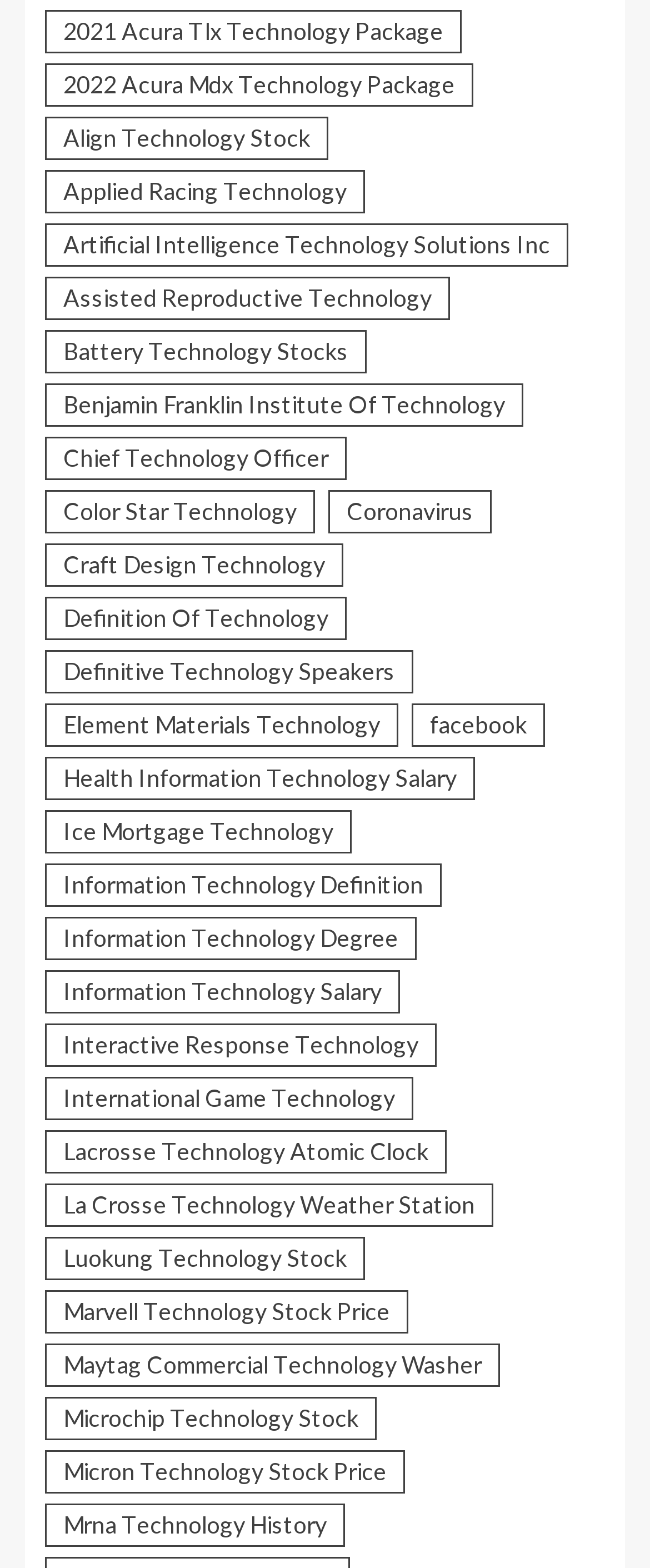Kindly respond to the following question with a single word or a brief phrase: 
What is the topic of the link at the top of the webpage?

2021 Acura Tlx Technology Package